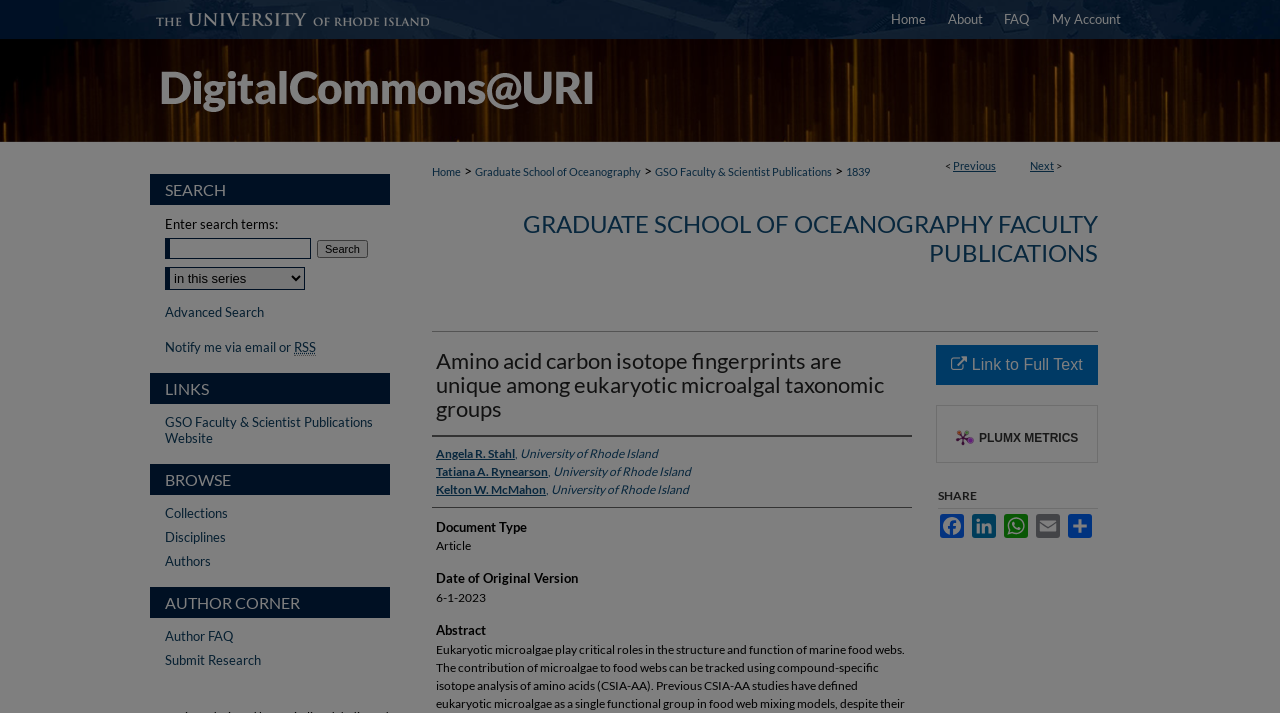How can I share this publication?
Provide a thorough and detailed answer to the question.

I found the ways to share this publication by looking at the links under the 'SHARE' heading, which are 'Facebook', 'LinkedIn', 'WhatsApp', 'Email', and 'Share'.